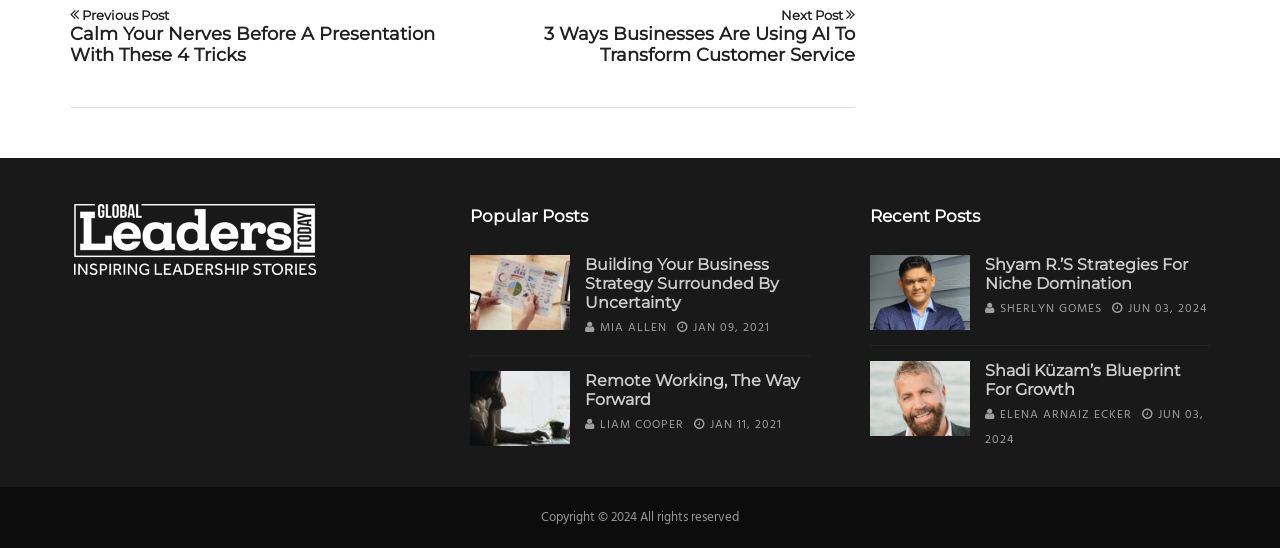Provide a single word or phrase to answer the given question: 
What is the purpose of the icons with the '' symbol?

Read more